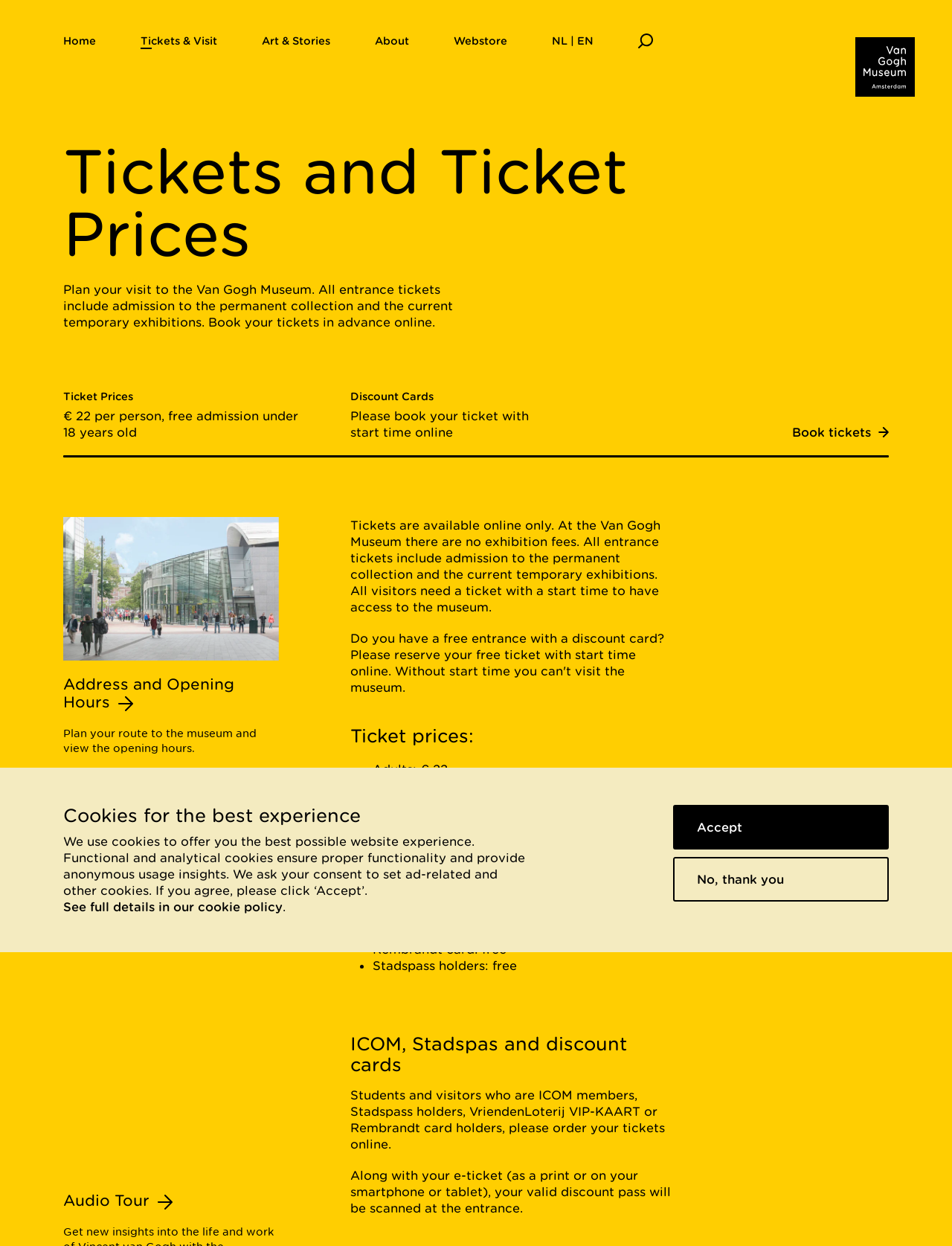Locate the bounding box coordinates of the element that needs to be clicked to carry out the instruction: "Plan your visit to the museum". The coordinates should be given as four float numbers ranging from 0 to 1, i.e., [left, top, right, bottom].

[0.066, 0.226, 0.476, 0.264]